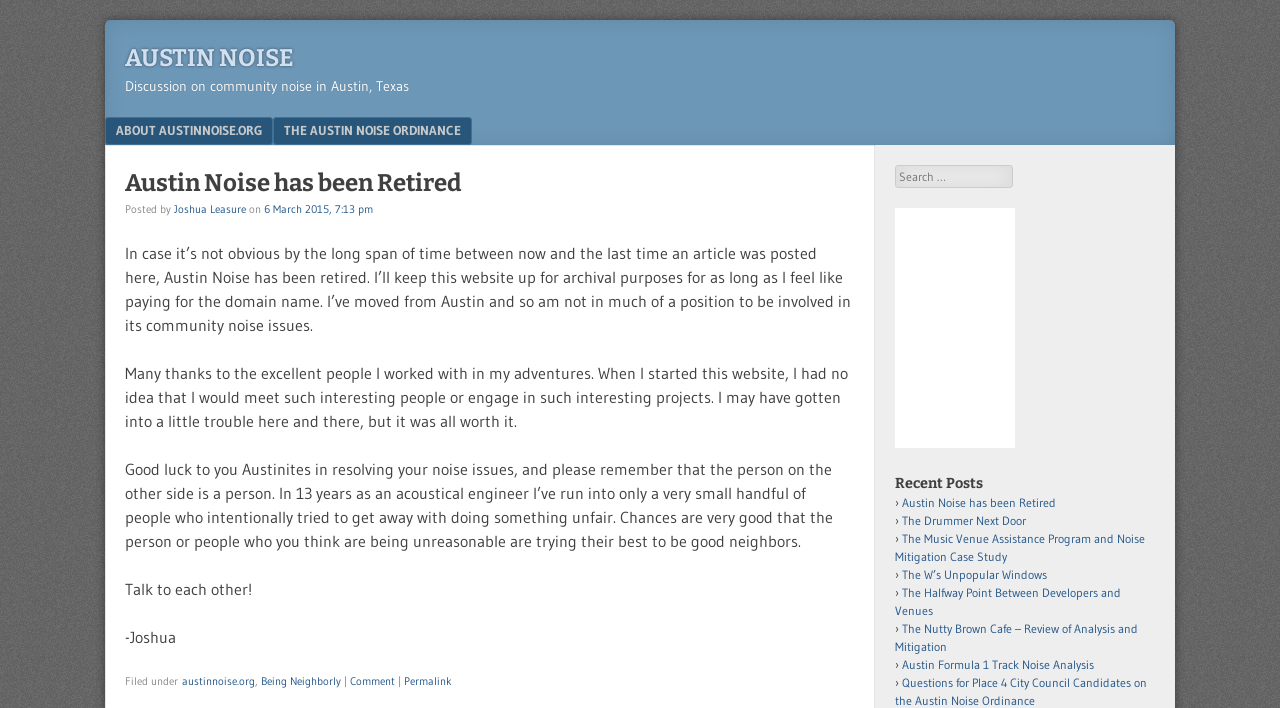Bounding box coordinates are to be given in the format (top-left x, top-left y, bottom-right x, bottom-right y). All values must be floating point numbers between 0 and 1. Provide the bounding box coordinate for the UI element described as: Skip to content

[0.082, 0.165, 0.177, 0.204]